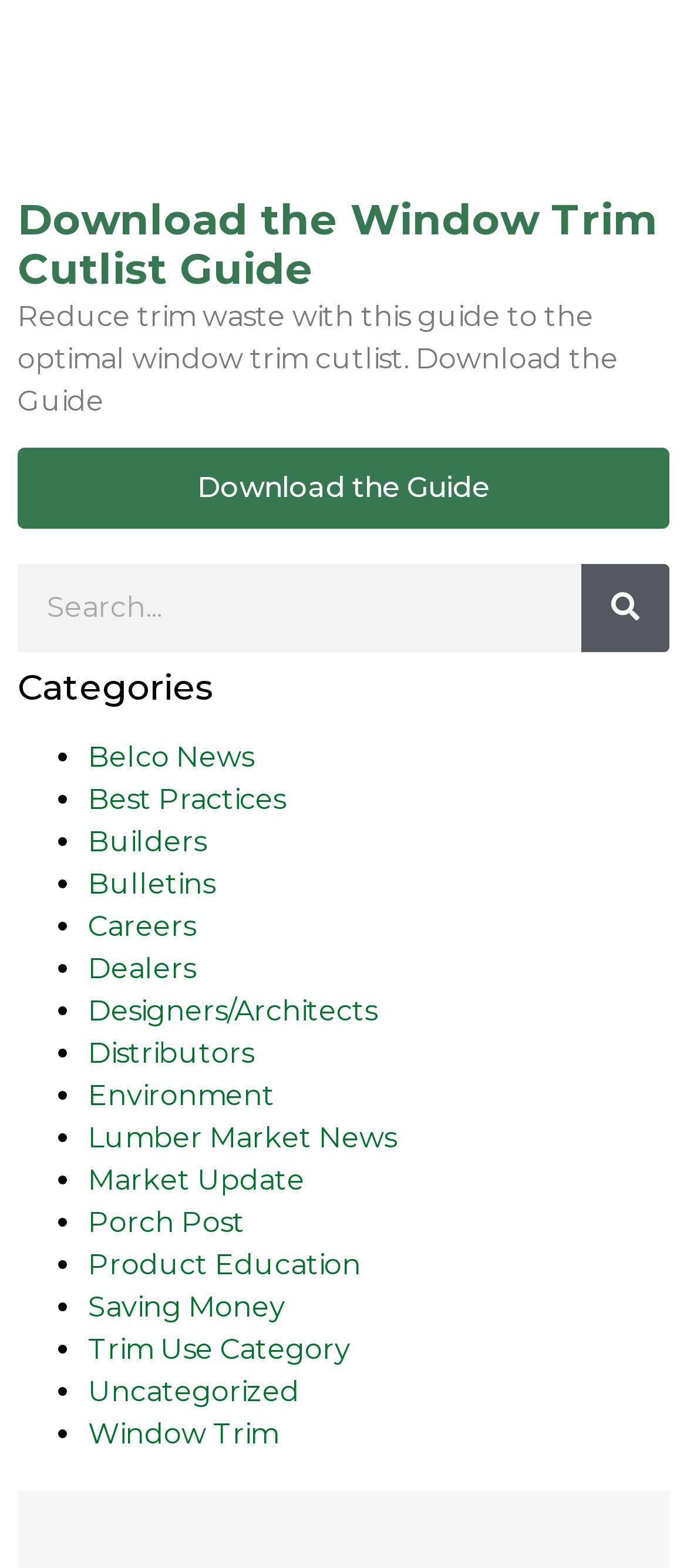What is the purpose of the downloadable guide?
Please provide a comprehensive and detailed answer to the question.

The purpose of the downloadable guide is to reduce trim waste, as indicated by the text 'Reduce trim waste with this guide to the optimal window trim cutlist. Download the Guide'.